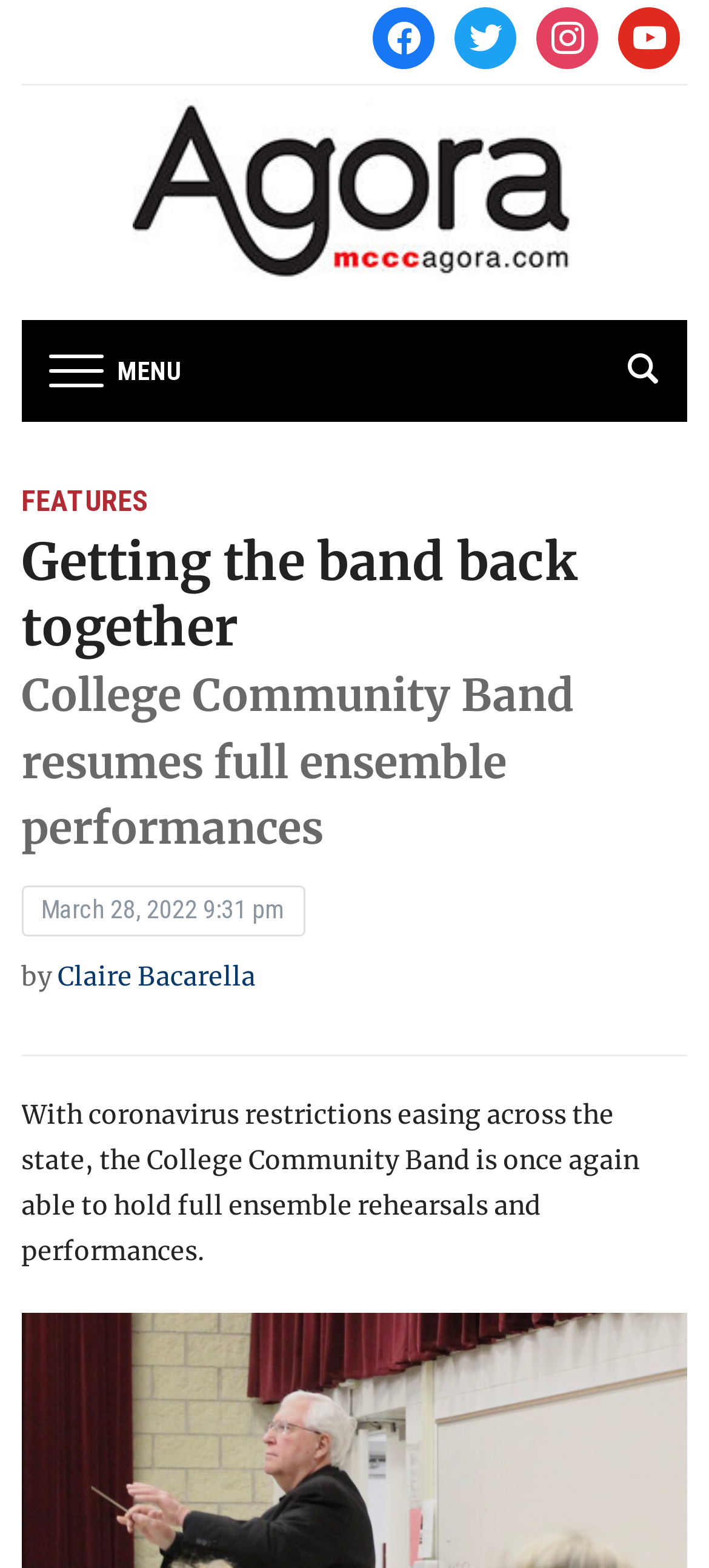Refer to the image and offer a detailed explanation in response to the question: What is the name of the band mentioned in the article?

The article mentions the College Community Band, which is able to hold full ensemble rehearsals and performances with the easing of coronavirus restrictions.